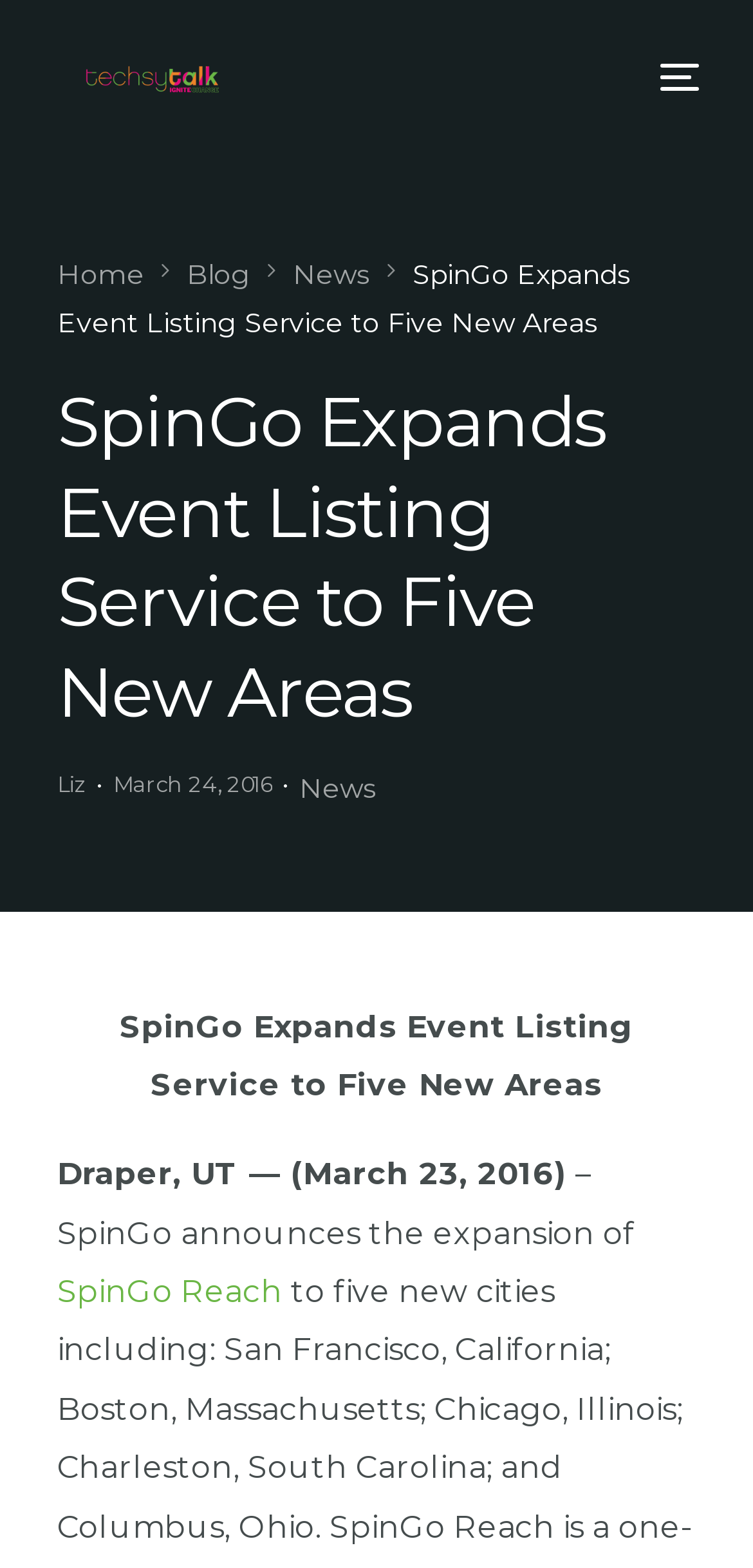Highlight the bounding box coordinates of the element you need to click to perform the following instruction: "View Privacy Policy."

None